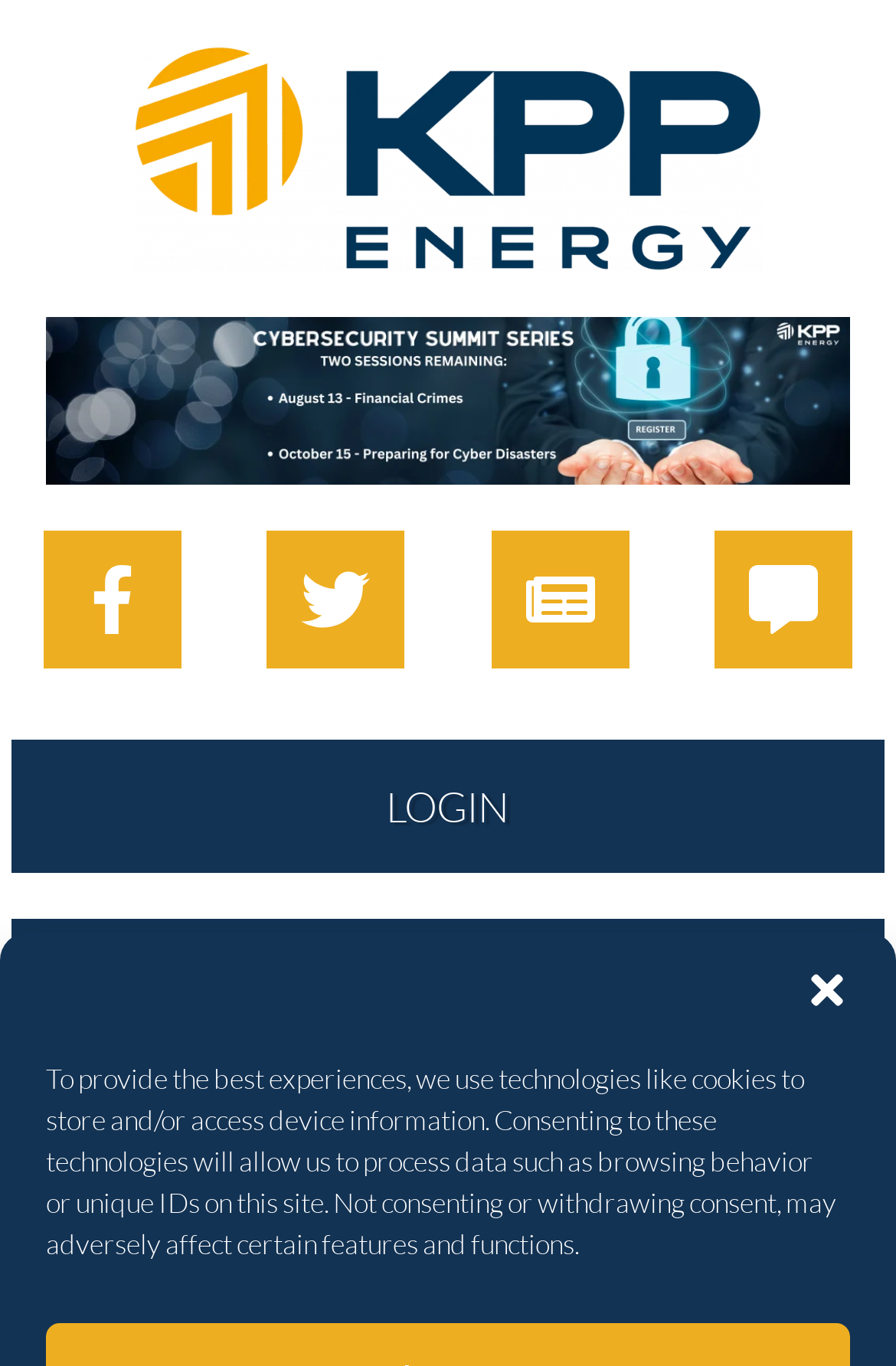Identify the title of the webpage and provide its text content.

Special Series: How Utilities Are Addressing Rising Risks And Insurance Premiums - Part Two